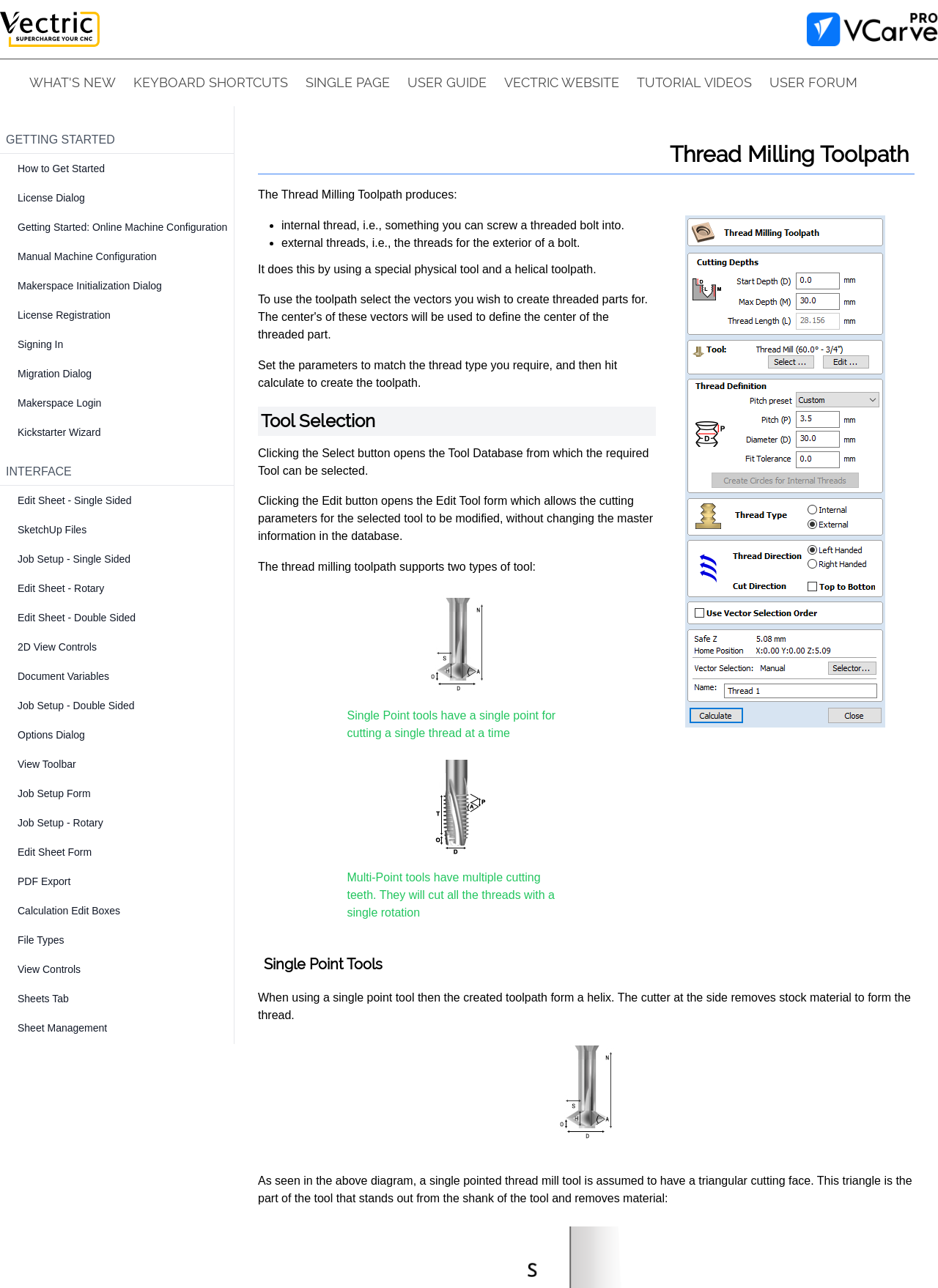What is the shape of the cutting face of a single pointed thread mill tool?
Based on the image, give a concise answer in the form of a single word or short phrase.

Triangular